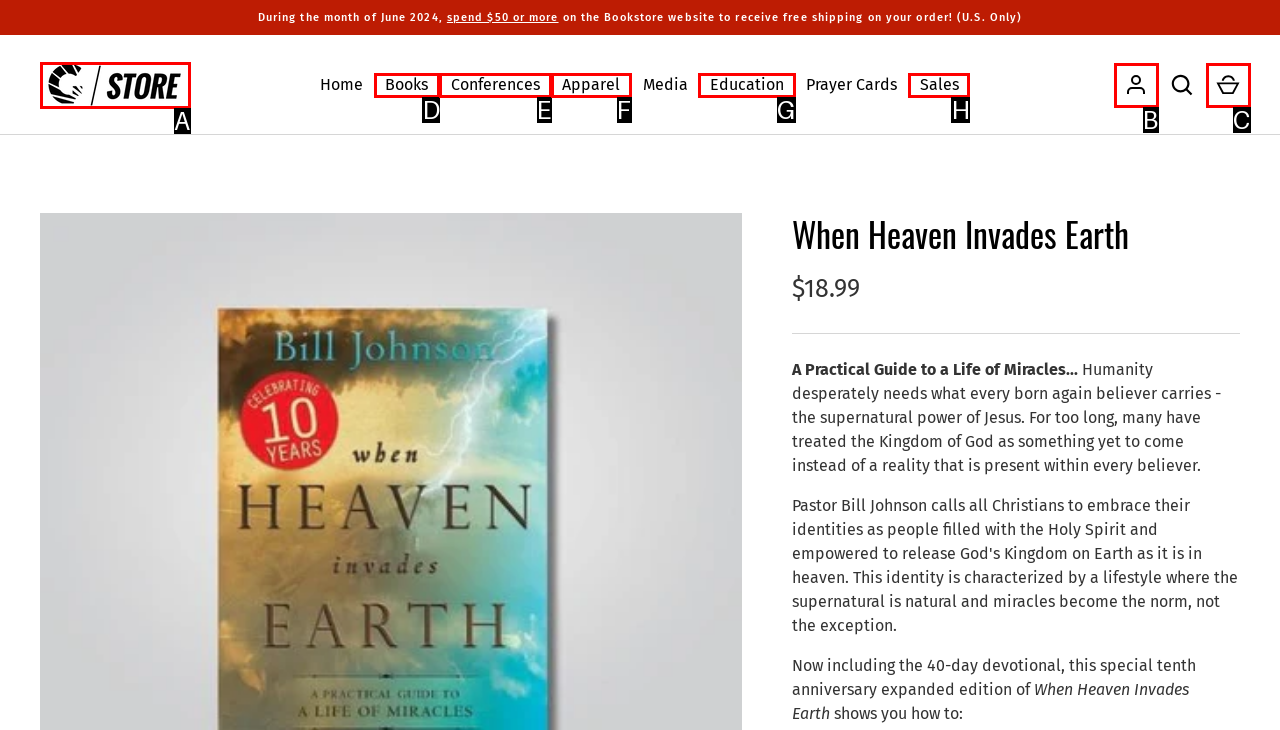Select the option that matches the description: aria-label="Cart". Answer with the letter of the correct option directly.

C